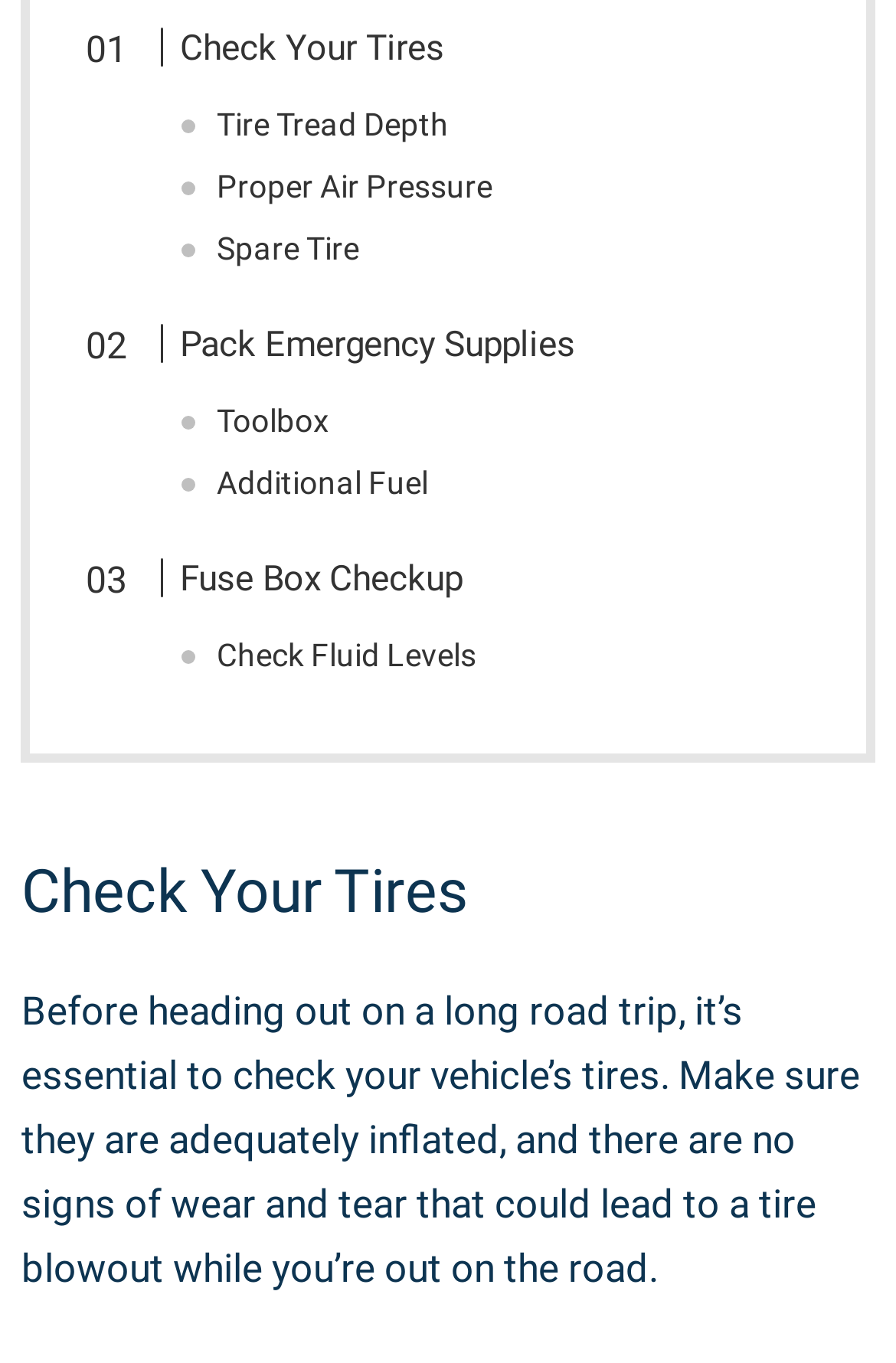Determine the coordinates of the bounding box for the clickable area needed to execute this instruction: "Check your spare tire".

[0.242, 0.165, 0.401, 0.201]